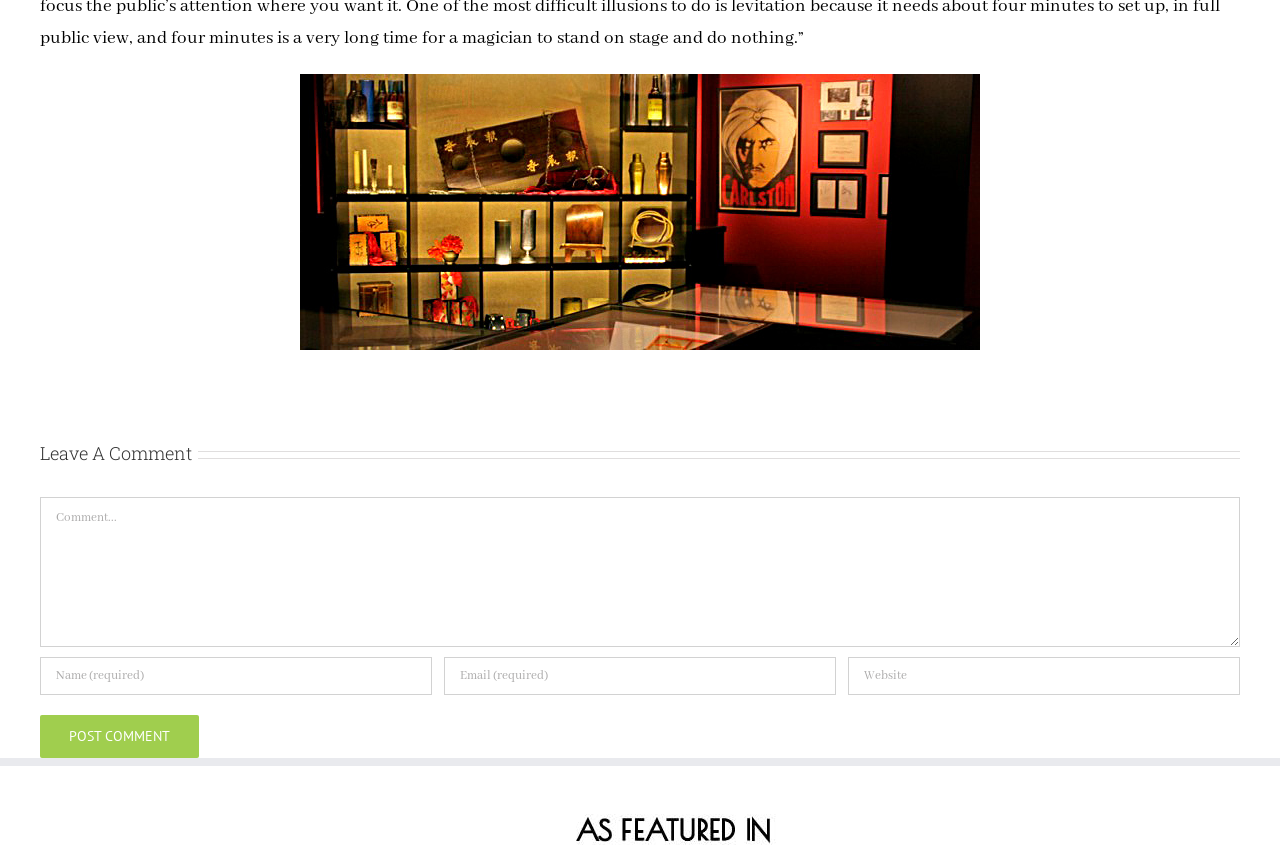Analyze the image and deliver a detailed answer to the question: What is the position of the 'Post Comment' button?

The 'Post Comment' button is positioned below the textboxes, as its y1 coordinate (0.846) is greater than the y2 coordinates of the textboxes, indicating that it is located vertically below them.